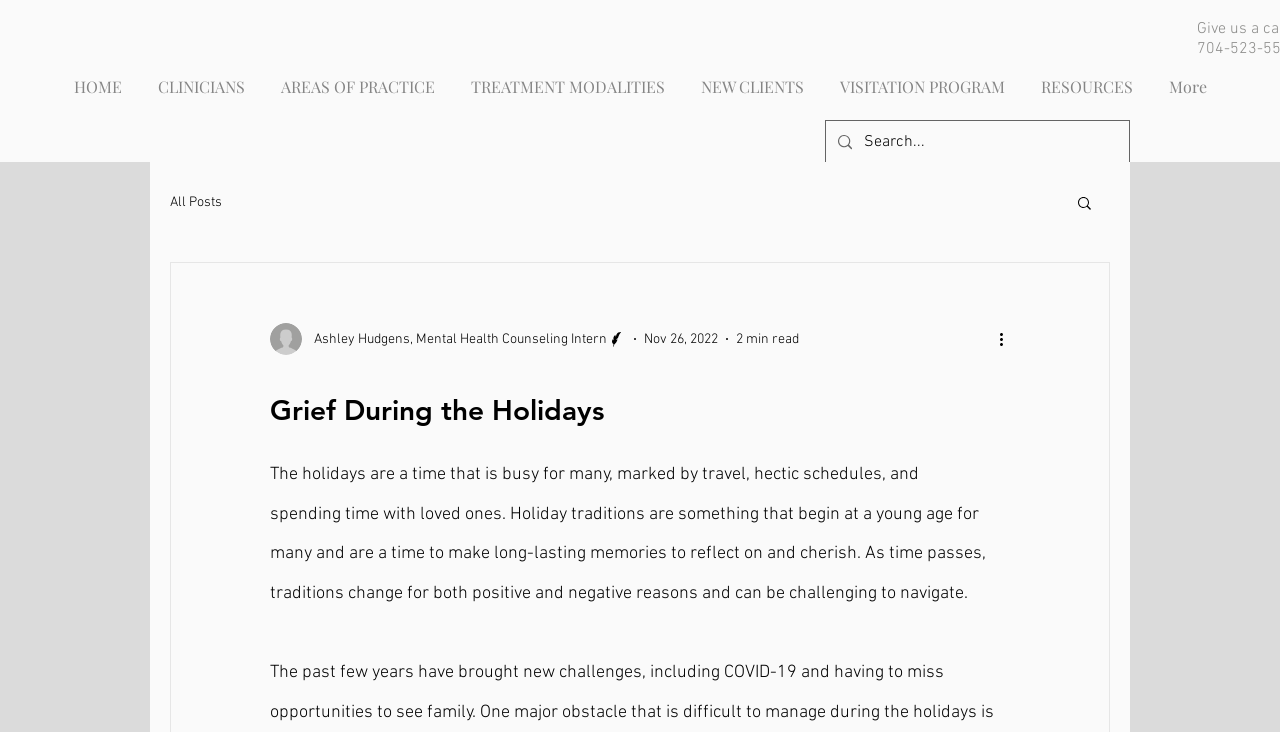Please determine the bounding box coordinates of the area that needs to be clicked to complete this task: 'Search for something'. The coordinates must be four float numbers between 0 and 1, formatted as [left, top, right, bottom].

[0.675, 0.165, 0.849, 0.224]